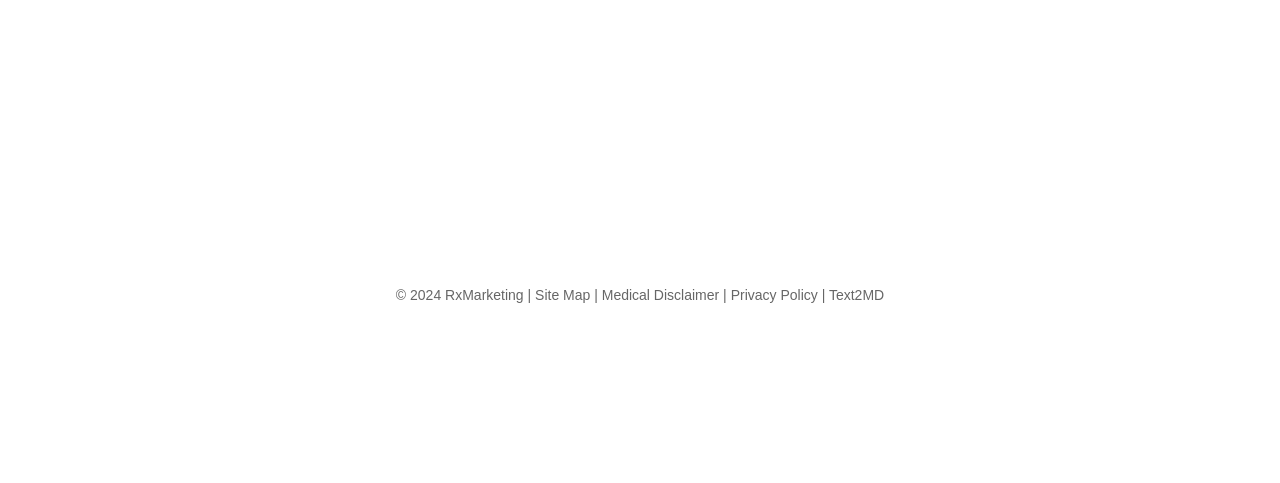What is the logo of the company?
Give a one-word or short phrase answer based on the image.

RxMarketing